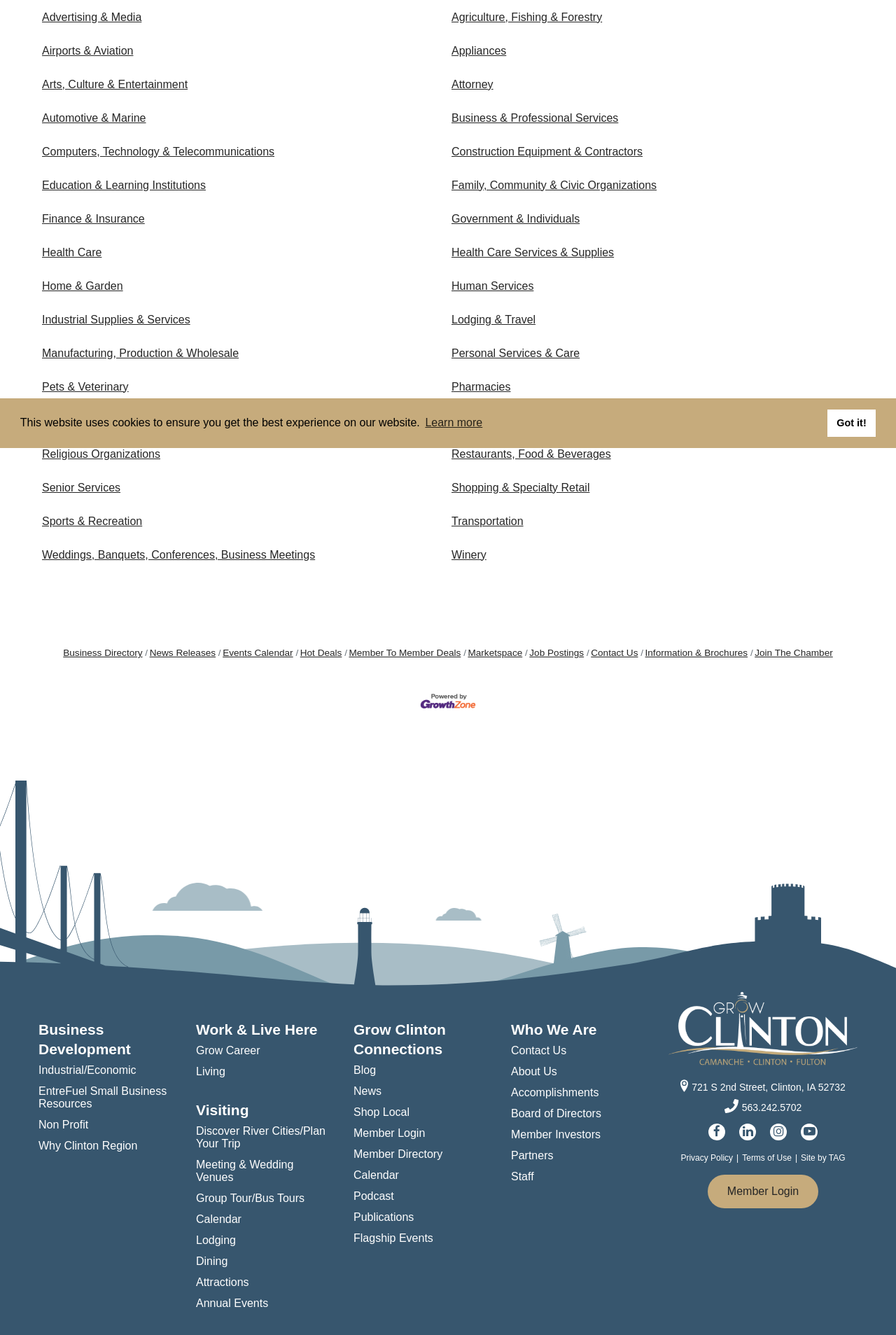Identify the bounding box for the described UI element: "Construction Equipment & Contractors".

[0.504, 0.106, 0.717, 0.121]